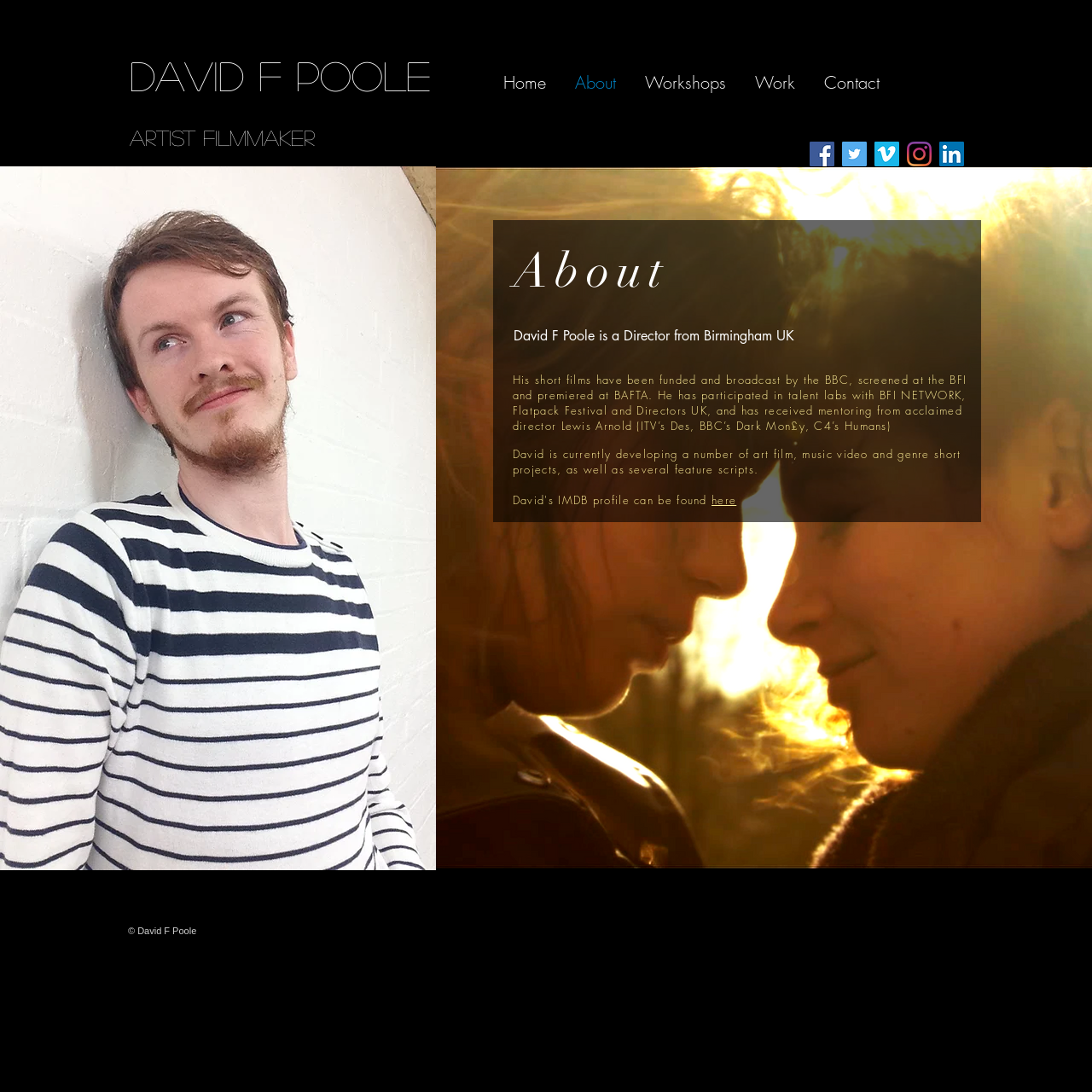Reply to the question with a single word or phrase:
What is David F Poole currently developing?

Art film, music video and genre short projects